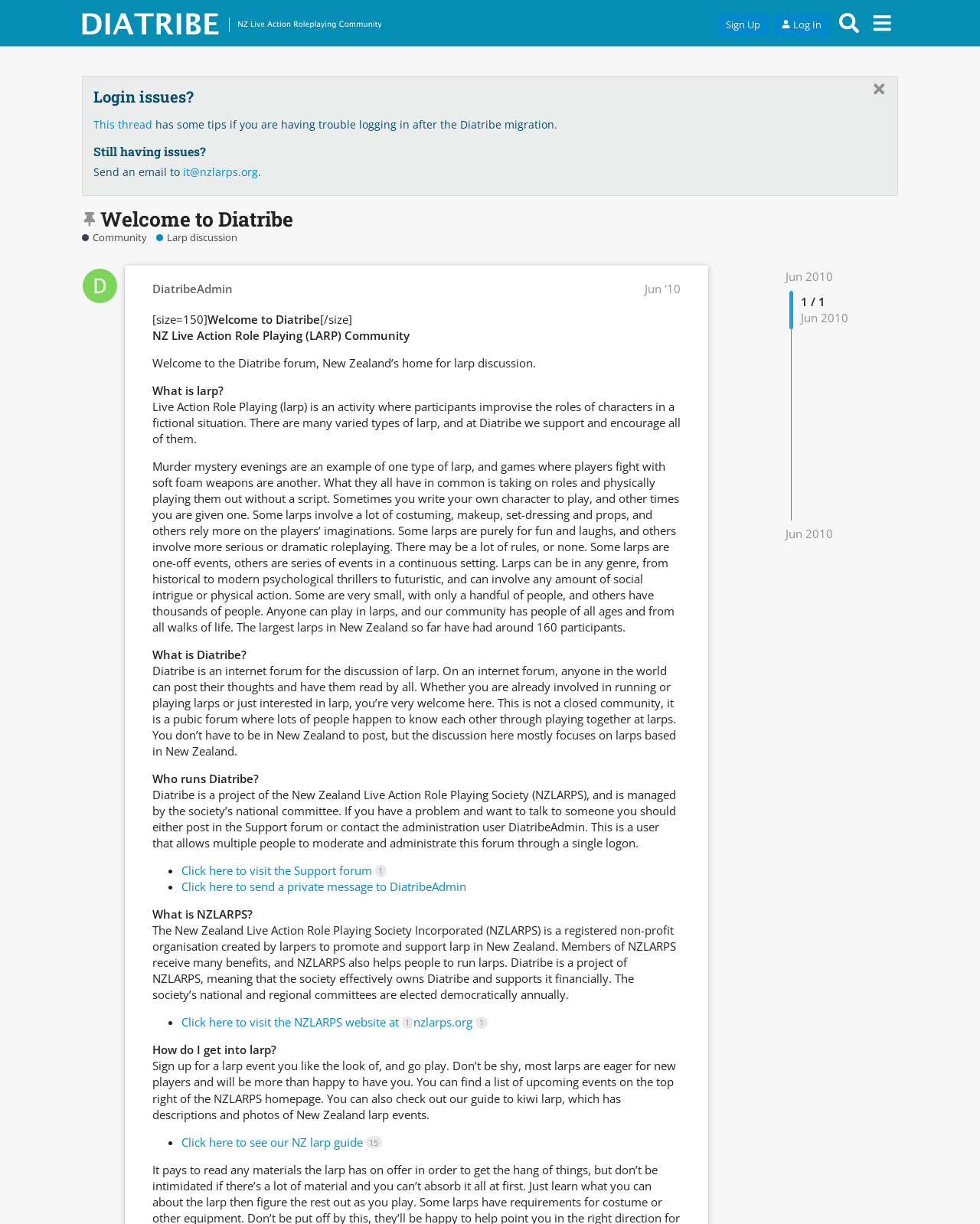What is the name of the forum?
Make sure to answer the question with a detailed and comprehensive explanation.

I found the answer by looking at the top of the webpage, where it says 'Welcome to Diatribe - Community / Larp discussion - Diatribe'.